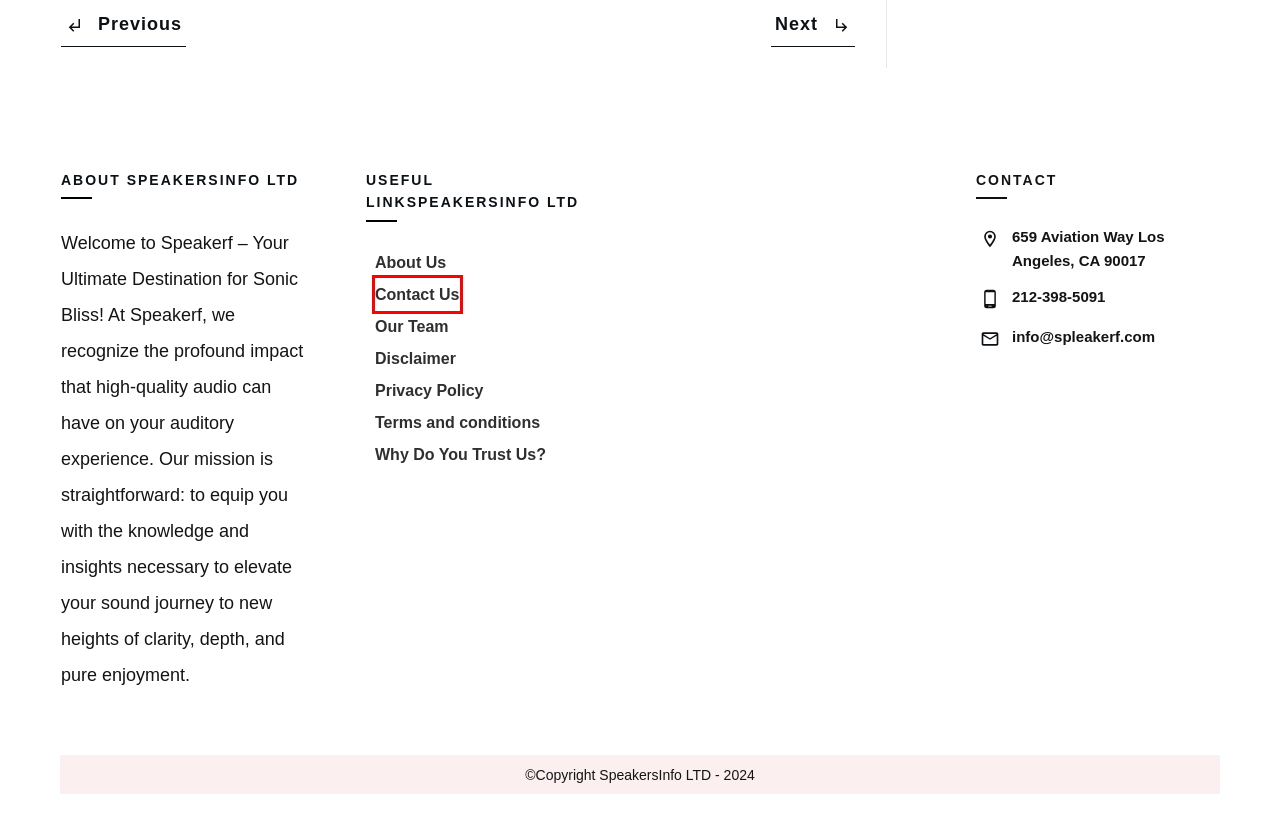Given a screenshot of a webpage with a red bounding box around an element, choose the most appropriate webpage description for the new page displayed after clicking the element within the bounding box. Here are the candidates:
A. About Us - Speakers Resources
B. Where to Get Car Speakers Installed - Speakers Resources
C. Disclaimer - Speakers Resources
D. Terms and conditions - Speakers Resources
E. Privacy Policy - Speakers Resources
F. Our Team - Speakers Resources
G. Why Do You Trust Us? - Speakers Resources
H. Contact Us - Speakers Resources

H